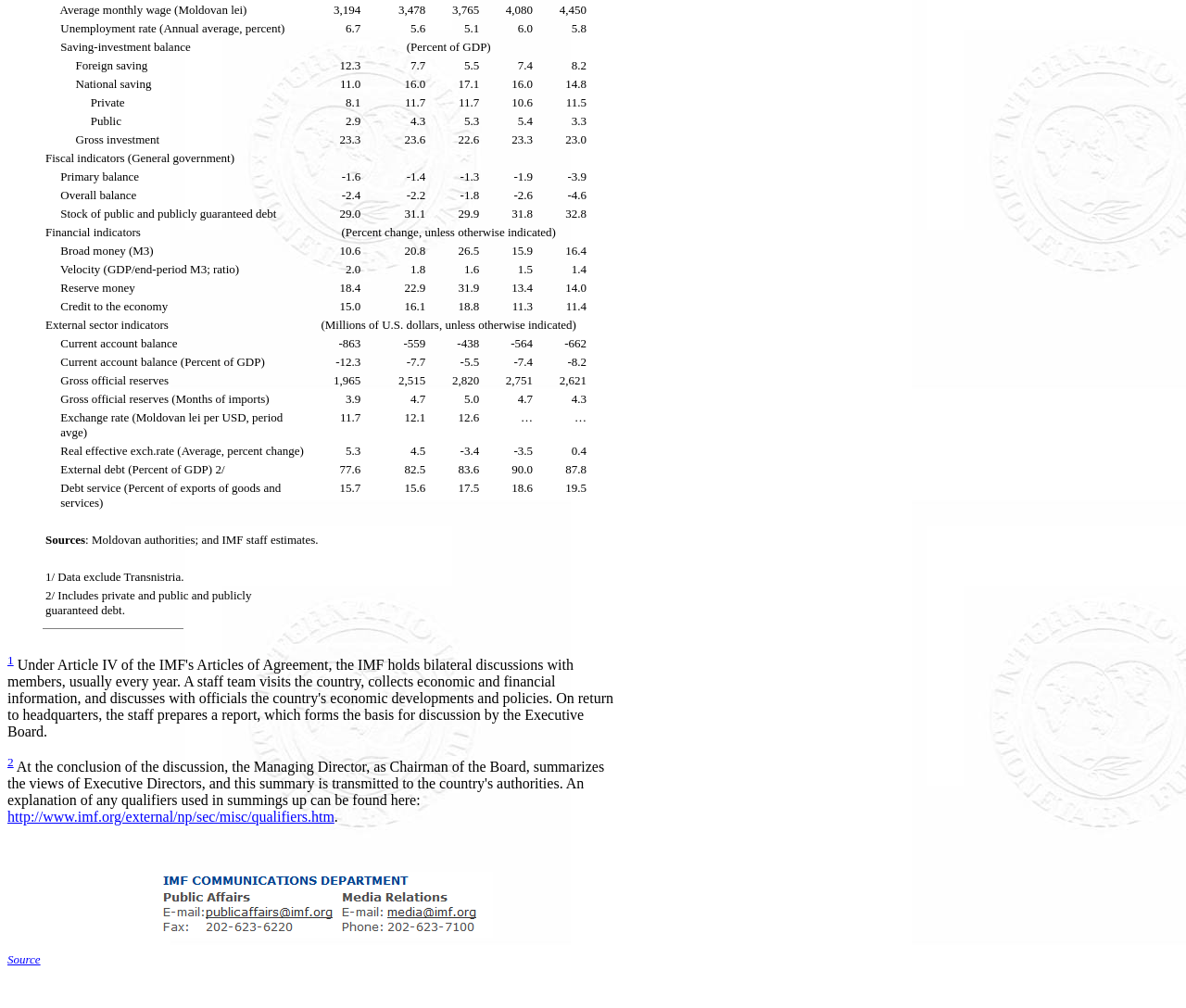Using the given description, provide the bounding box coordinates formatted as (top-left x, top-left y, bottom-right x, bottom-right y), with all values being floating point numbers between 0 and 1. Description: http://www.imf.org/external/np/sec/misc/qualifiers.htm

[0.006, 0.803, 0.282, 0.818]